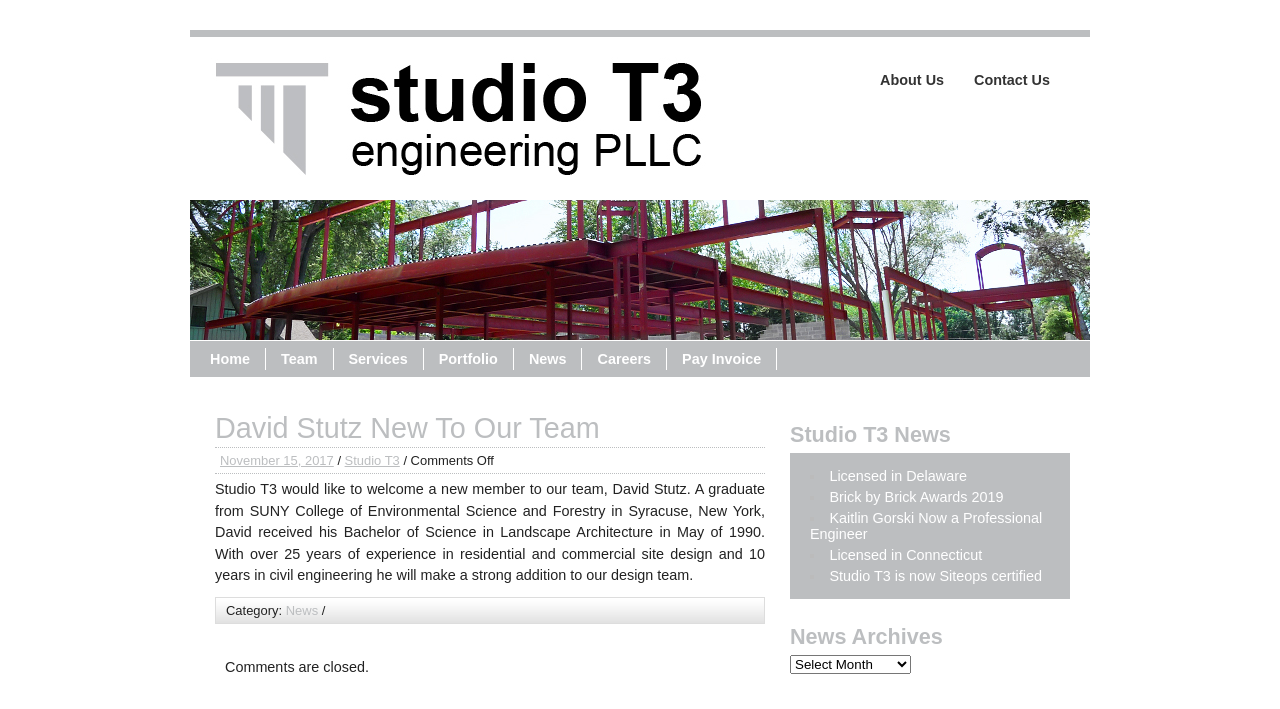Identify the bounding box for the UI element specified in this description: "Portfolio". The coordinates must be four float numbers between 0 and 1, formatted as [left, top, right, bottom].

[0.331, 0.491, 0.401, 0.522]